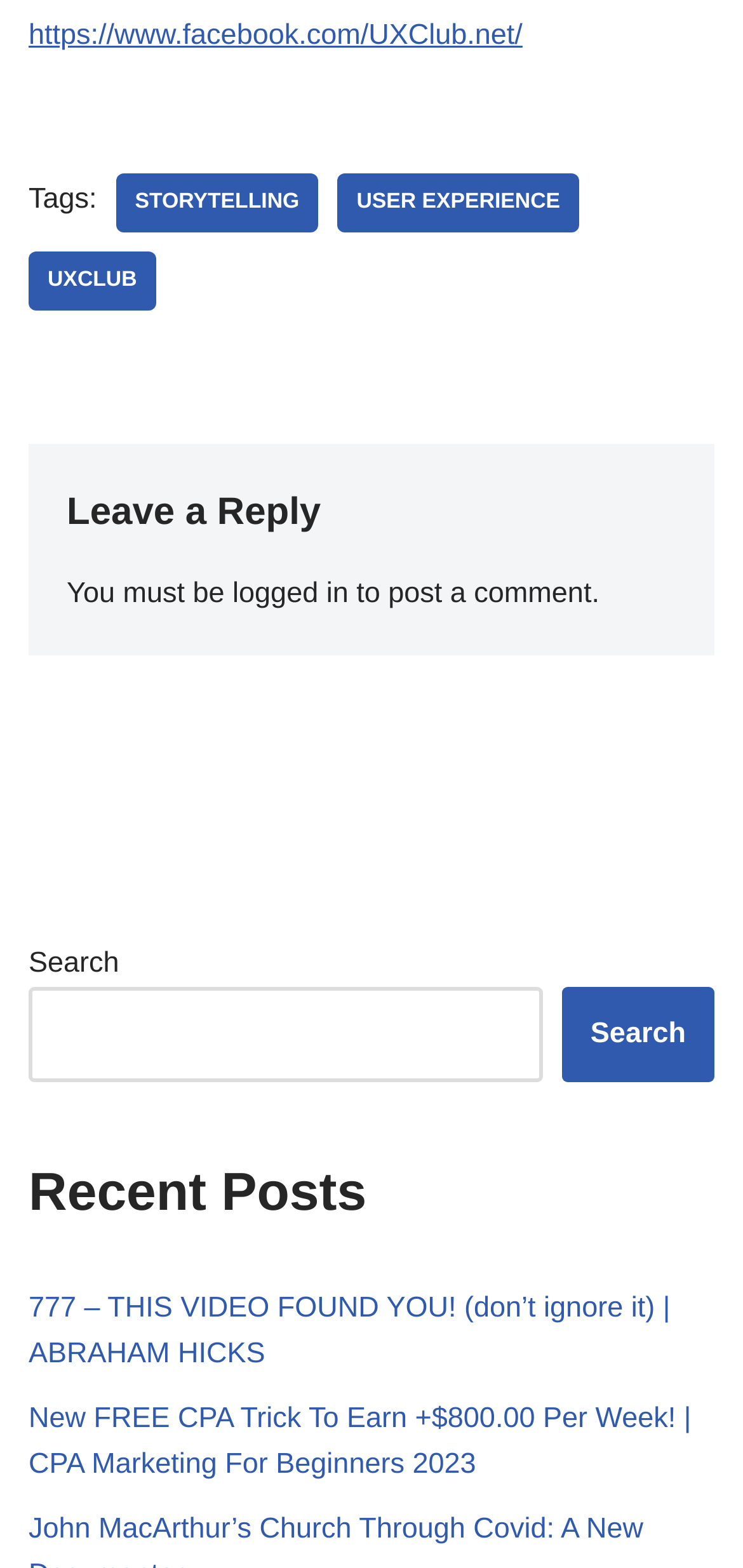Please determine the bounding box coordinates of the section I need to click to accomplish this instruction: "Explore STORYTELLING tag".

[0.156, 0.11, 0.429, 0.148]